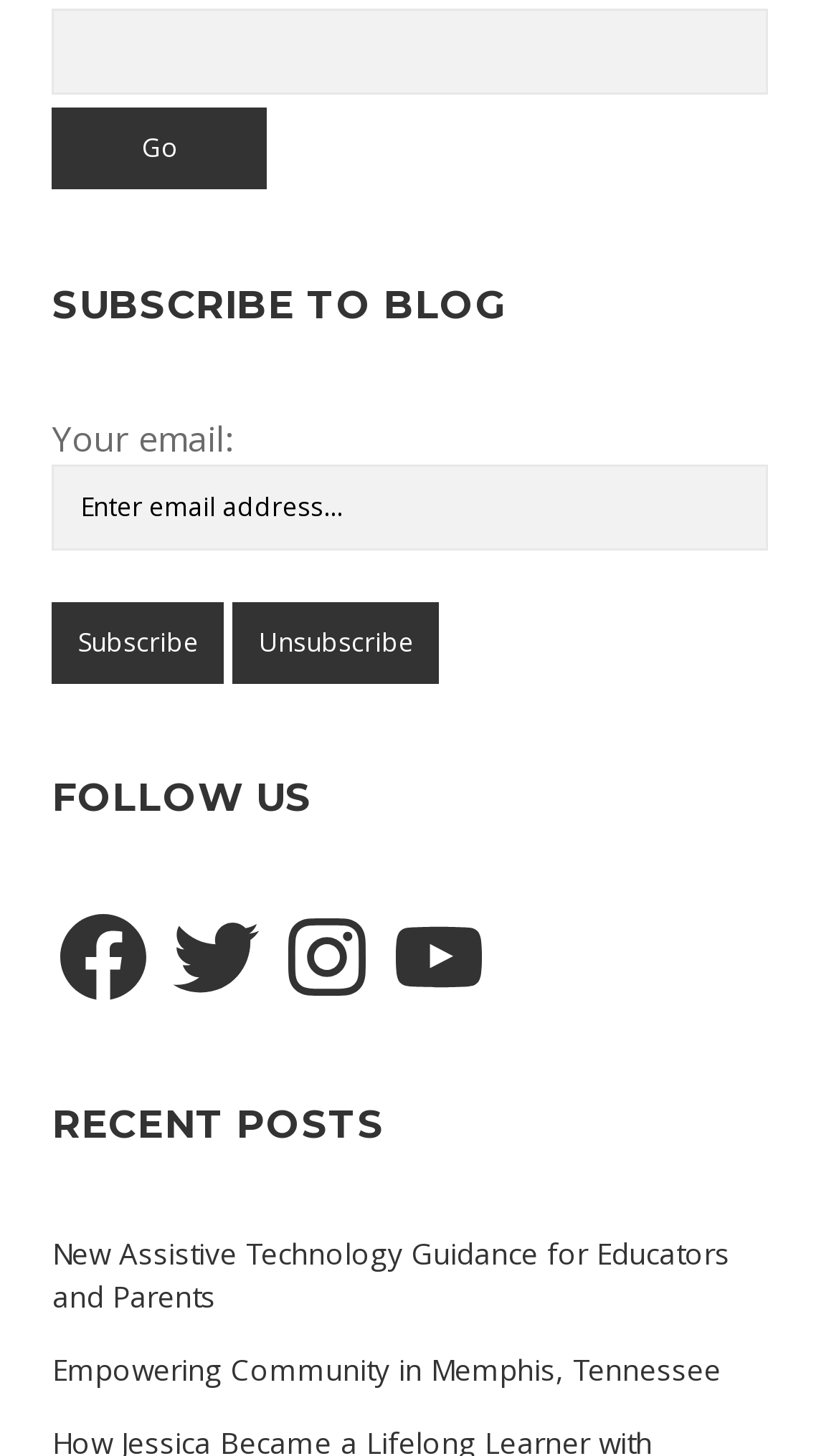Identify the bounding box coordinates of the part that should be clicked to carry out this instruction: "Click on Guided tour".

None